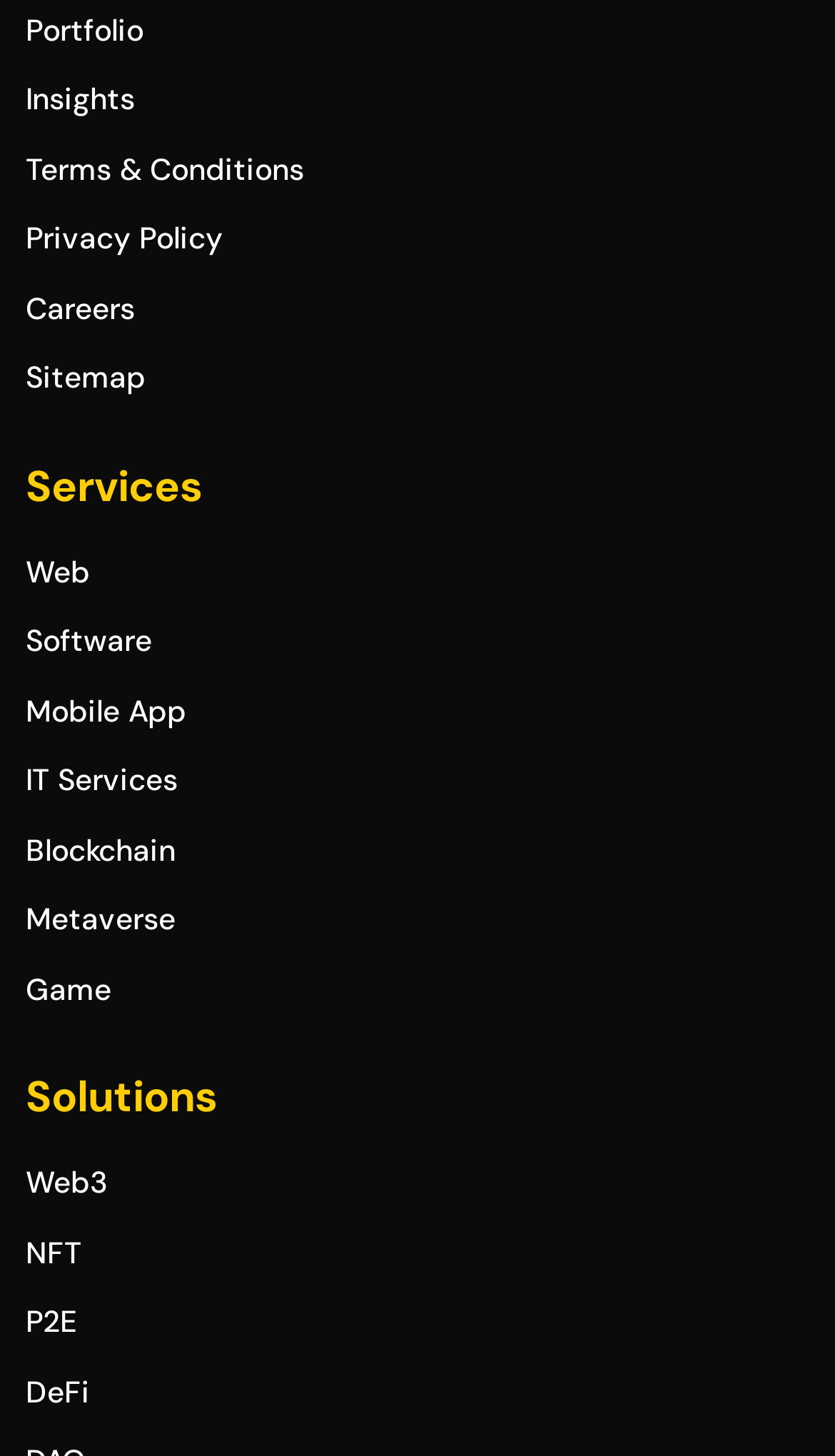What is the section that contains 'Web3', 'NFT', and 'P2E' links?
Observe the image and answer the question with a one-word or short phrase response.

Solutions